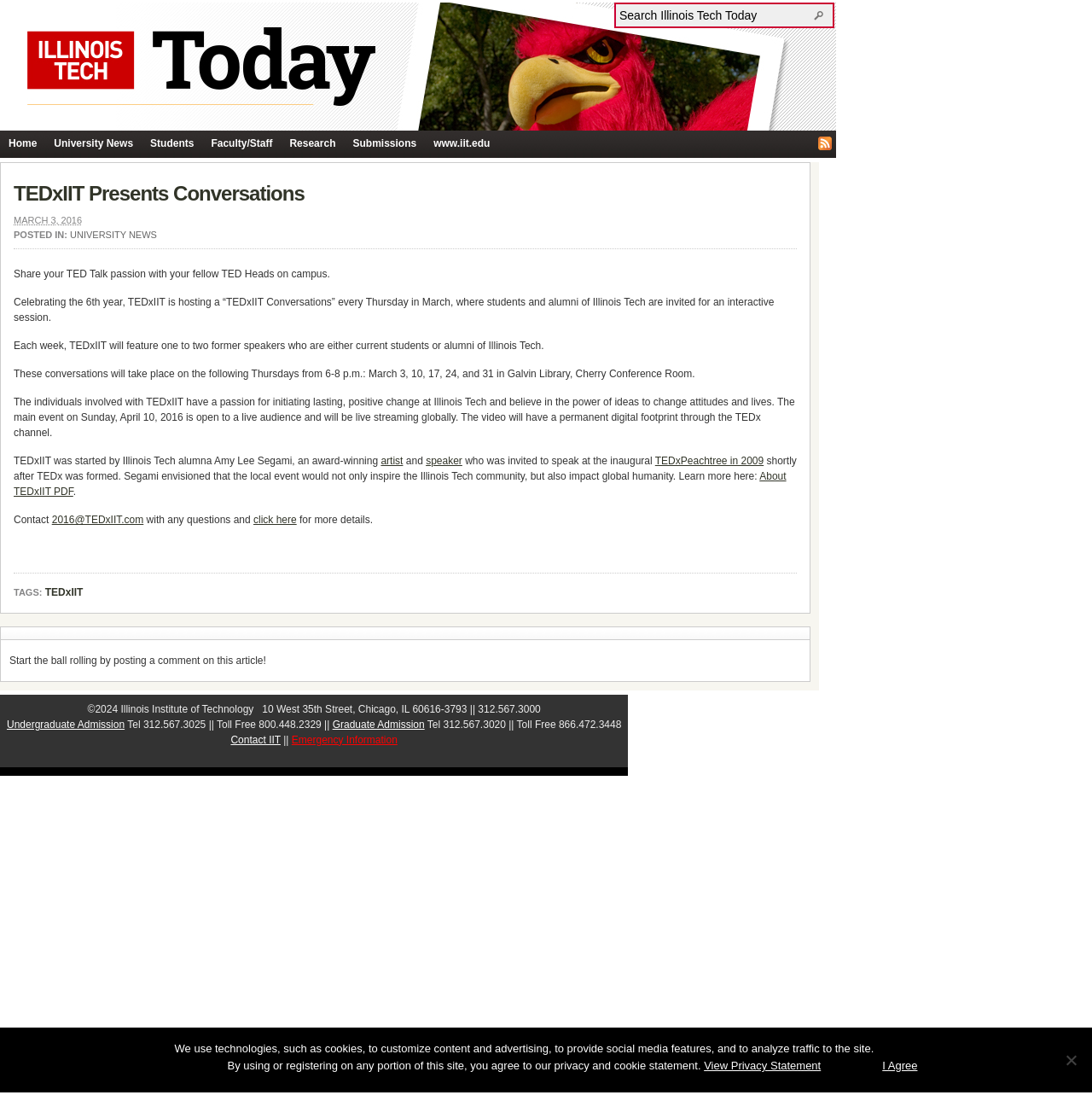Pinpoint the bounding box coordinates for the area that should be clicked to perform the following instruction: "Search Illinois Tech Today".

[0.567, 0.008, 0.744, 0.02]